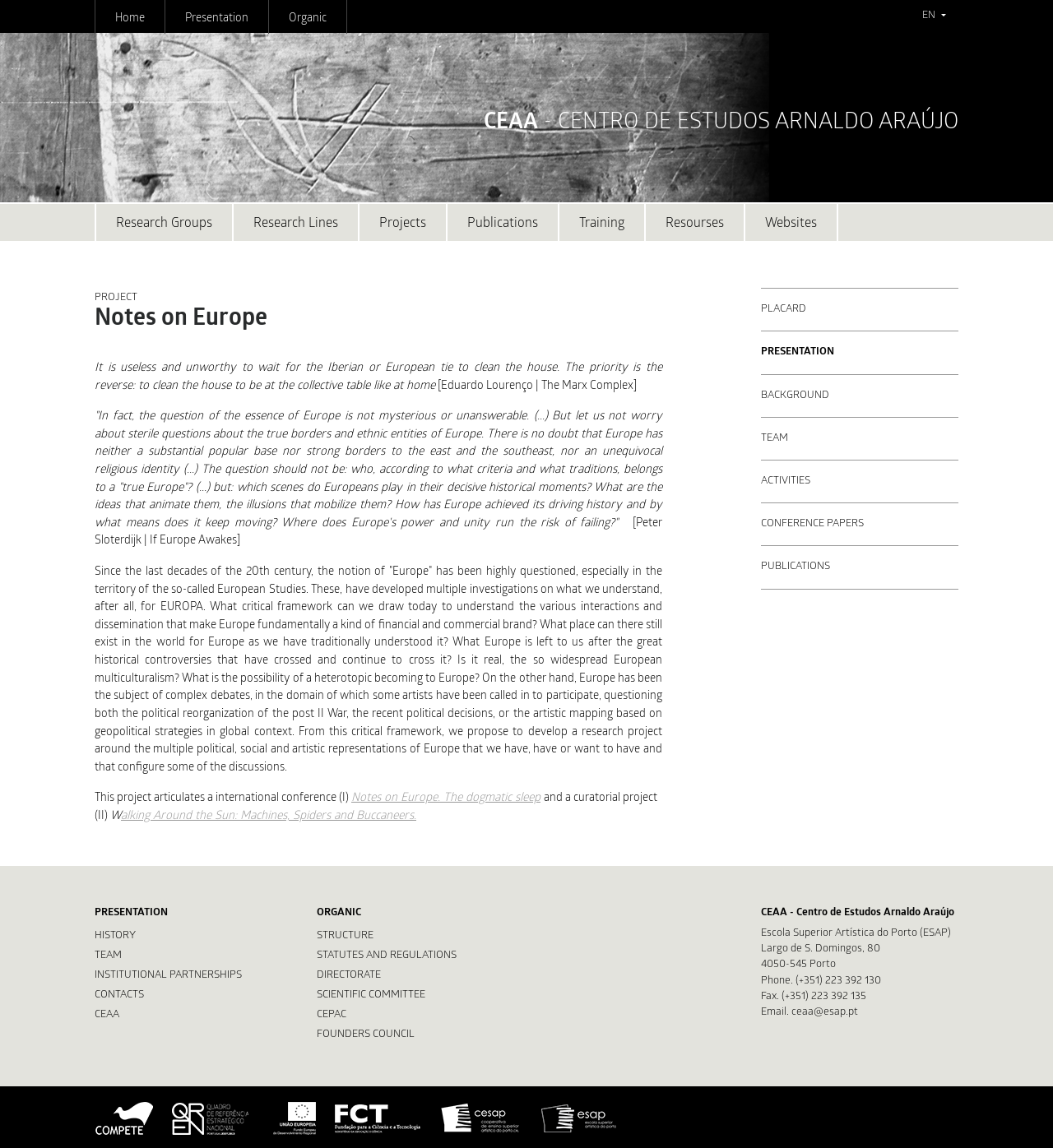Provide a thorough and detailed response to the question by examining the image: 
How many languages can the webpage be displayed in?

The webpage can be displayed in two languages, as indicated by the button 'EN ' at the top right corner of the webpage, which suggests that the webpage can be translated into another language.